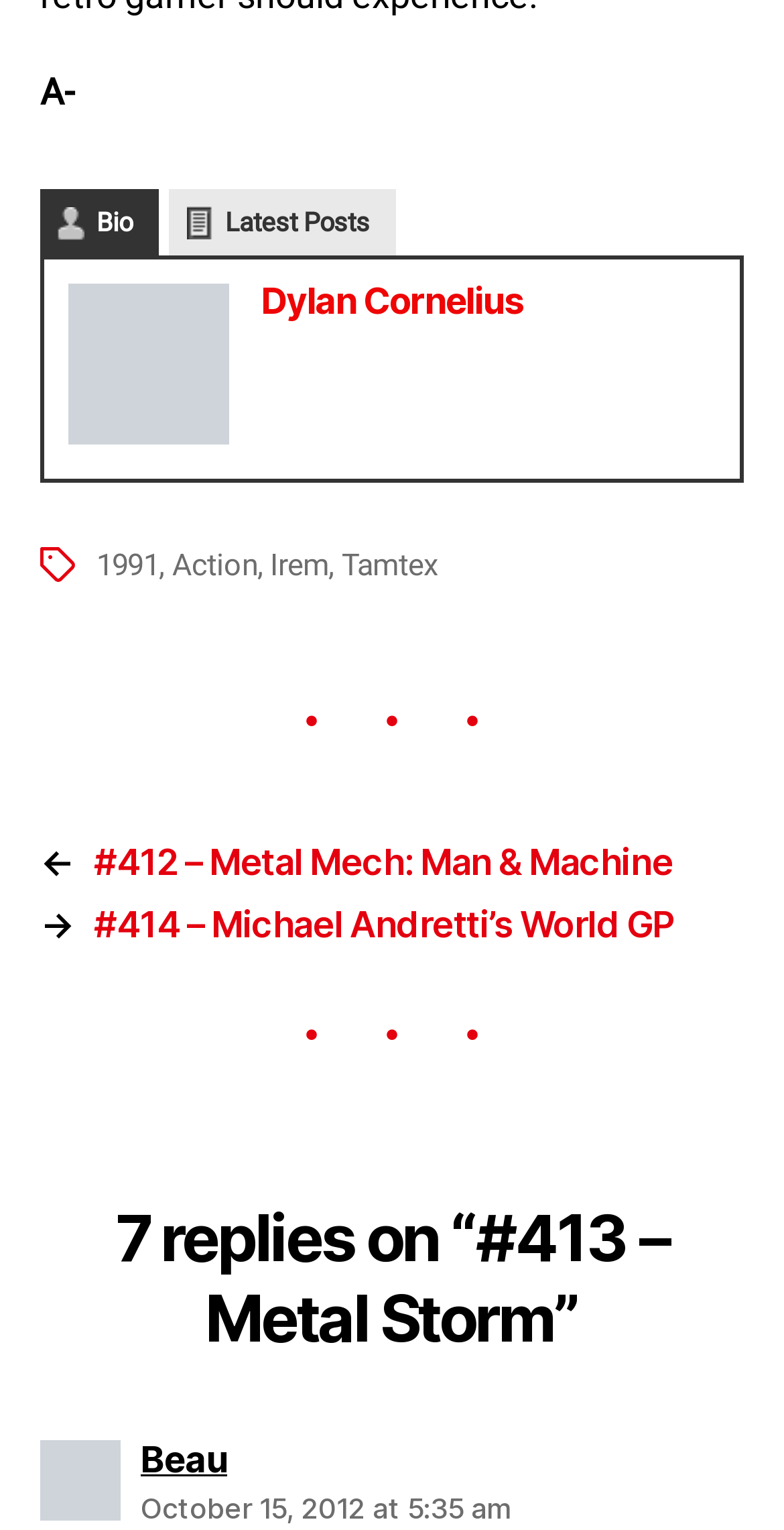Please find the bounding box coordinates of the element that must be clicked to perform the given instruction: "Explore posts". The coordinates should be four float numbers from 0 to 1, i.e., [left, top, right, bottom].

[0.051, 0.45, 0.949, 0.718]